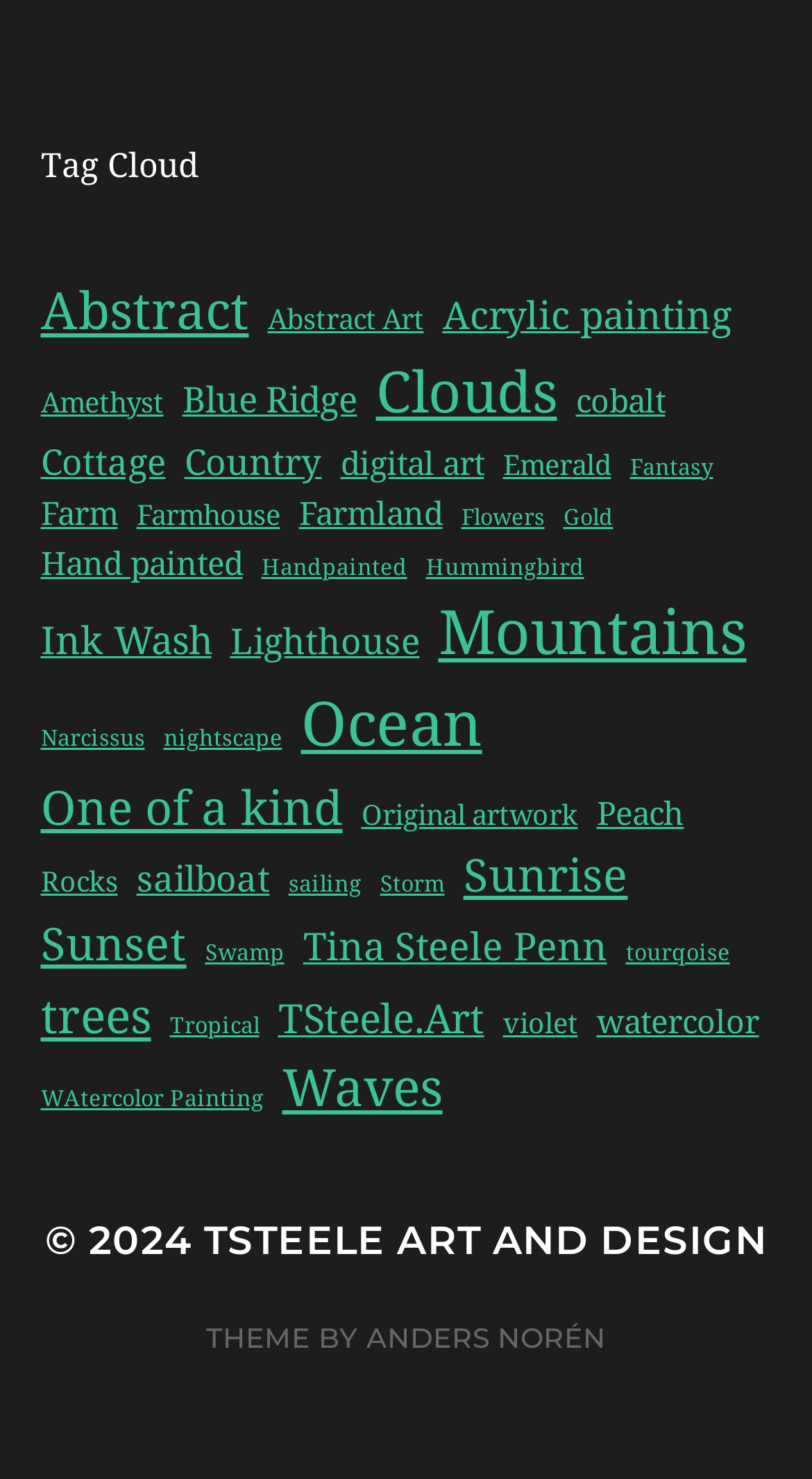How many items are there in the 'Mountains' category?
Using the screenshot, give a one-word or short phrase answer.

21